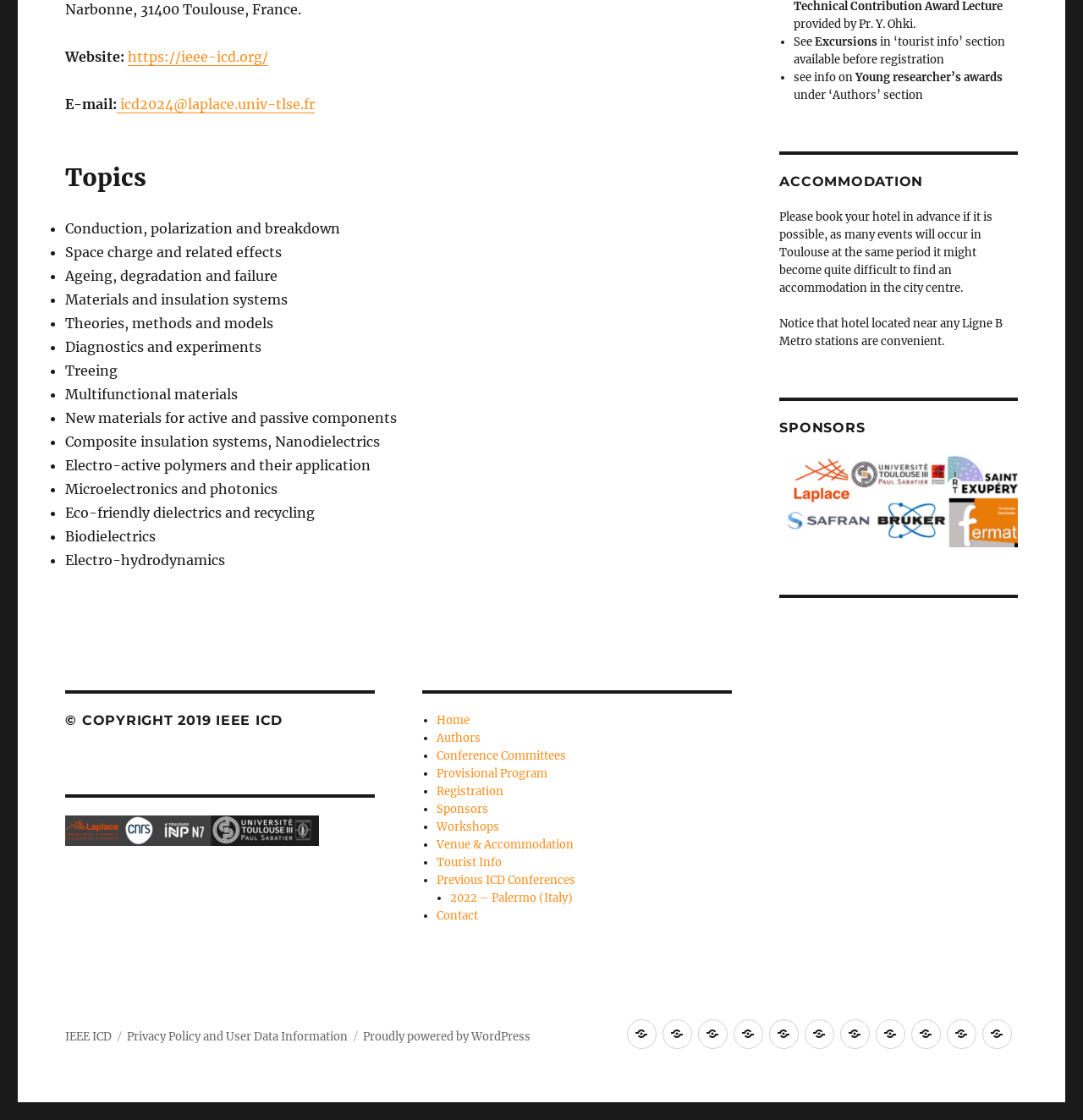Specify the bounding box coordinates of the element's region that should be clicked to achieve the following instruction: "Check the 'Provisional Program'". The bounding box coordinates consist of four float numbers between 0 and 1, in the format [left, top, right, bottom].

[0.403, 0.684, 0.505, 0.697]